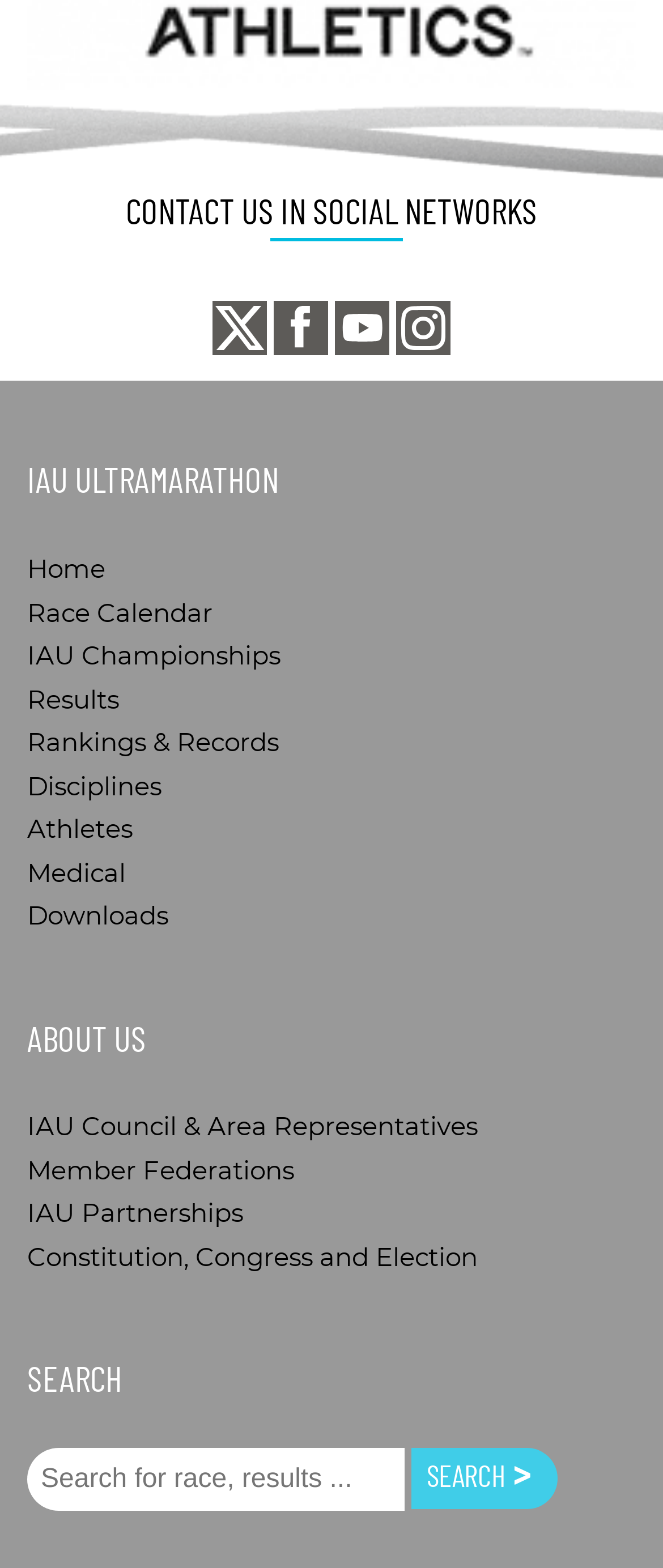Locate the bounding box coordinates of the element that should be clicked to fulfill the instruction: "Search for race, results...".

[0.041, 0.923, 0.61, 0.964]